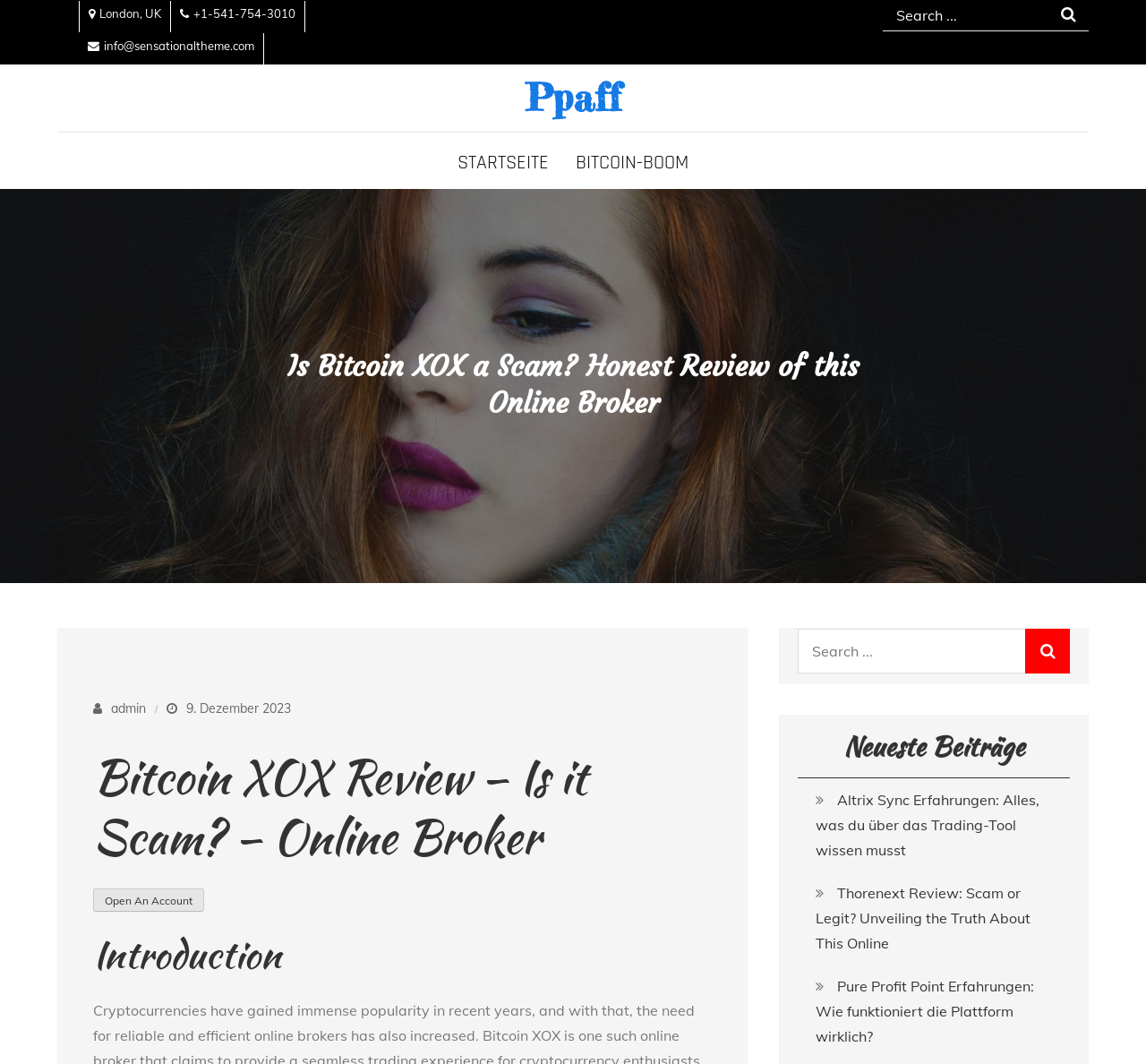Please find the bounding box coordinates for the clickable element needed to perform this instruction: "Open an account".

[0.081, 0.837, 0.178, 0.853]